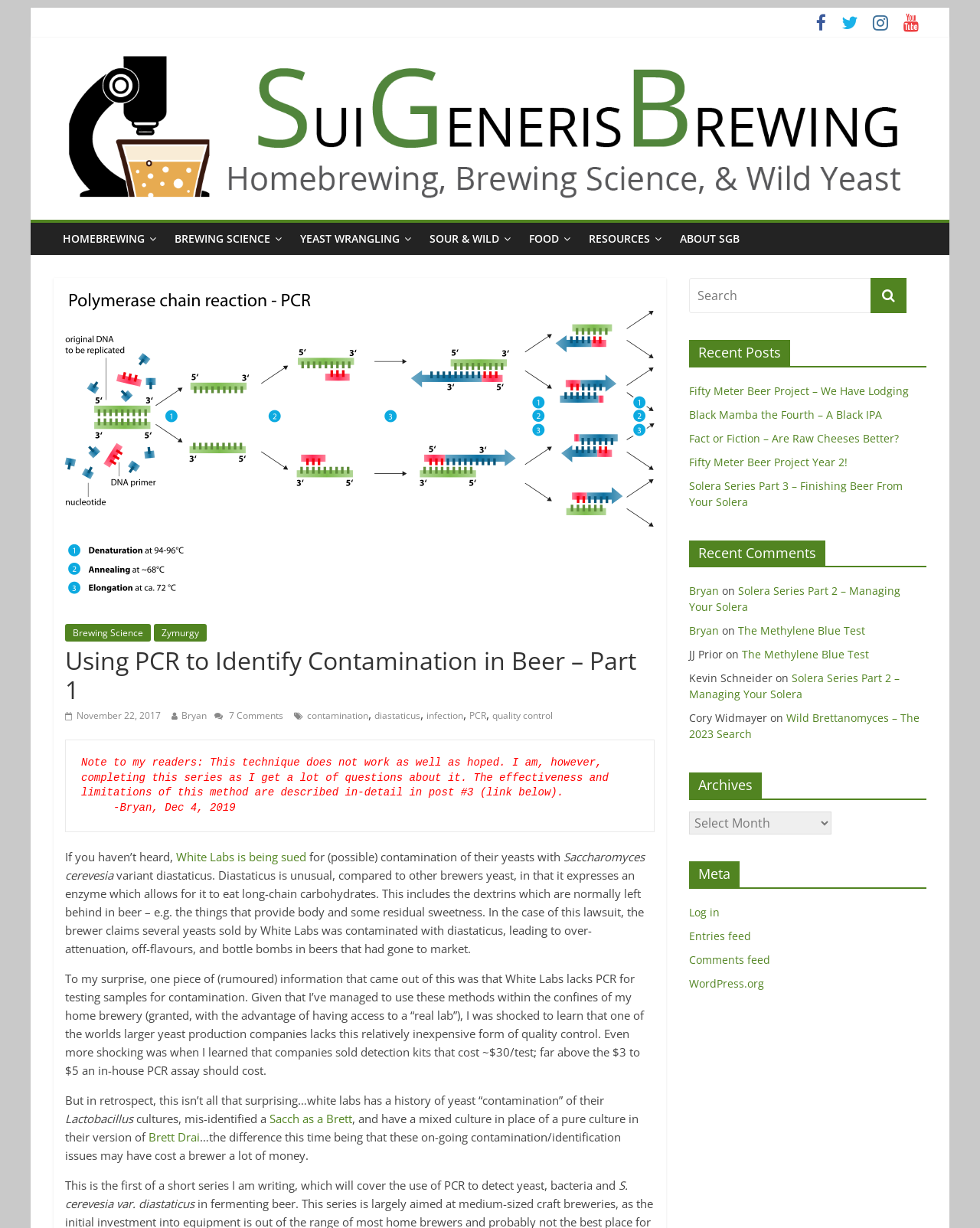Refer to the element description contamination and identify the corresponding bounding box in the screenshot. Format the coordinates as (top-left x, top-left y, bottom-right x, bottom-right y) with values in the range of 0 to 1.

[0.313, 0.577, 0.376, 0.588]